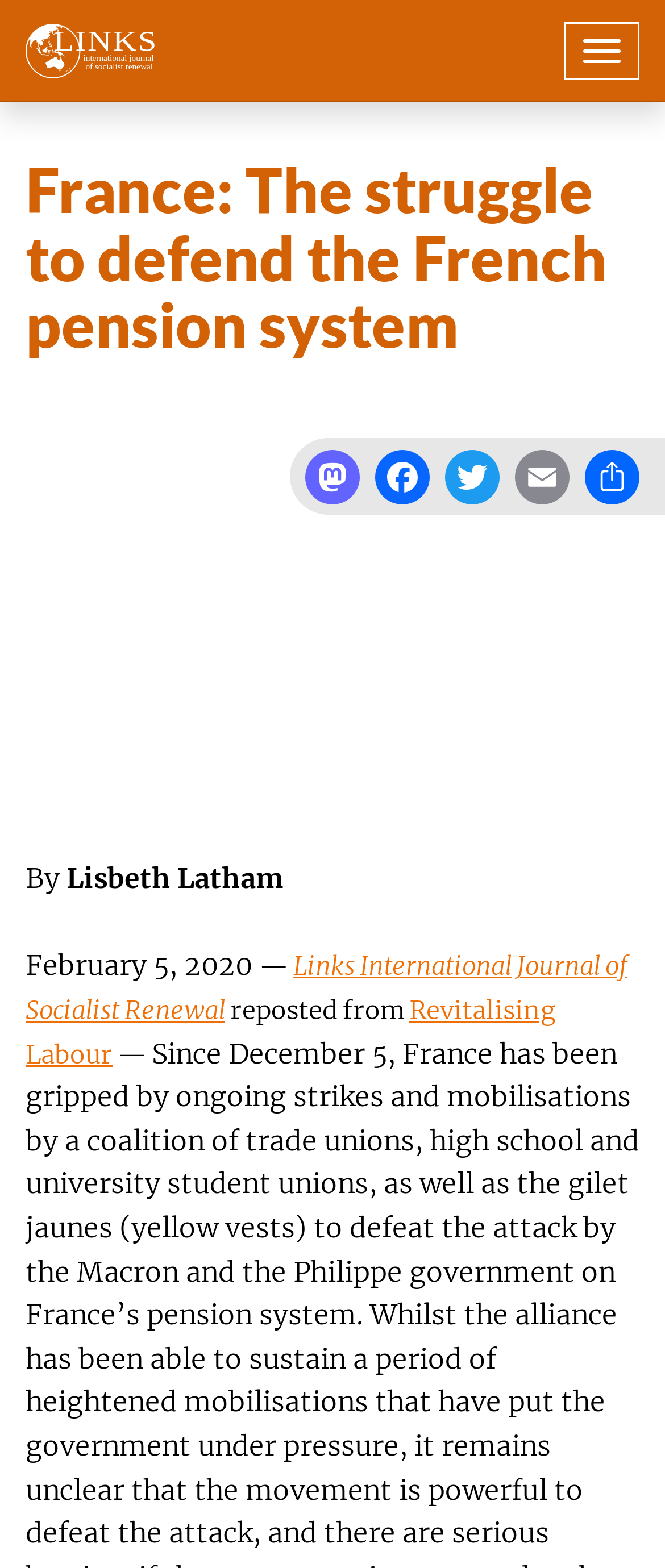What is the name of the journal that this article is reposted from?
Give a one-word or short-phrase answer derived from the screenshot.

Revitalising Labour